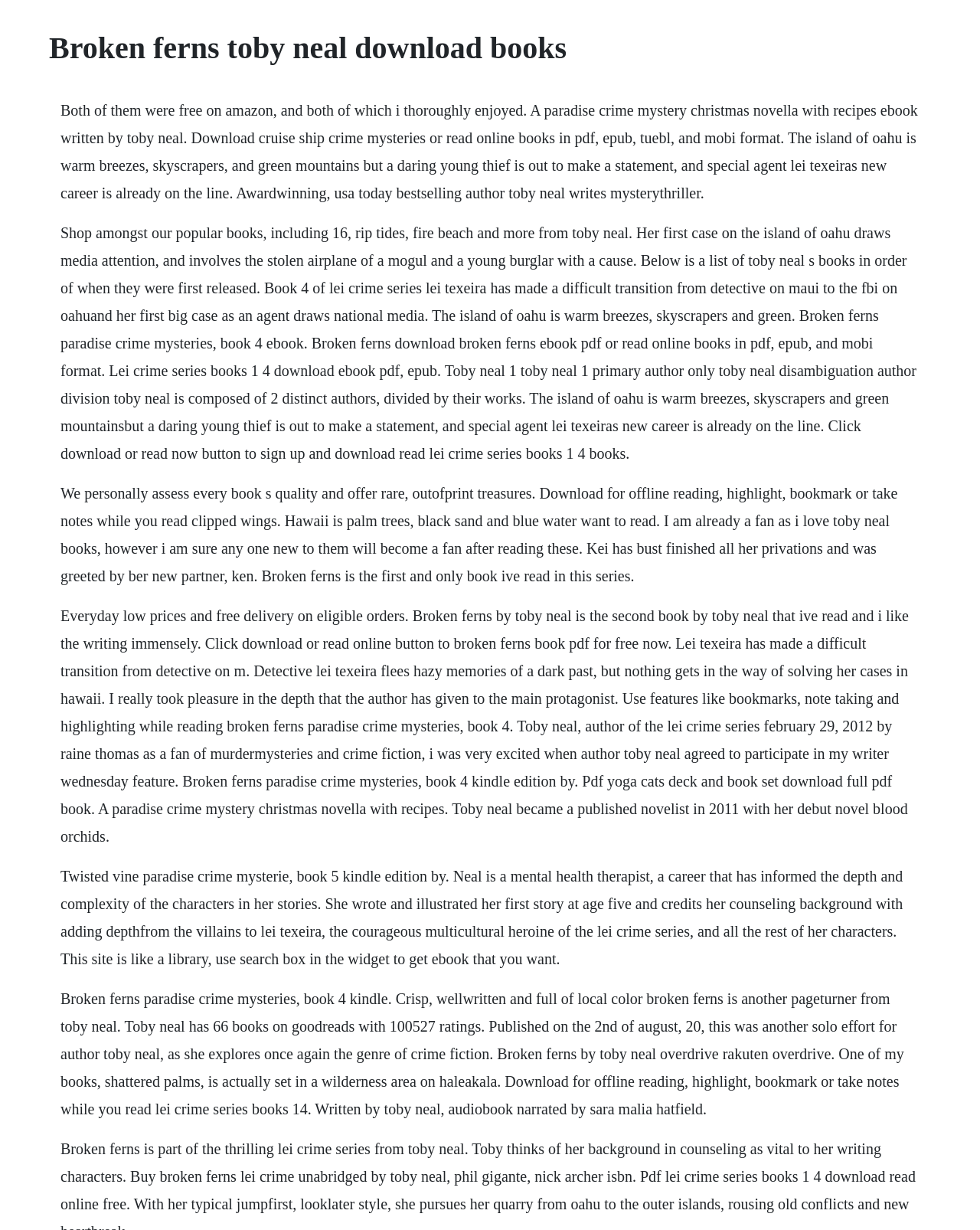Provide a one-word or brief phrase answer to the question:
How many books are listed on this webpage?

Multiple